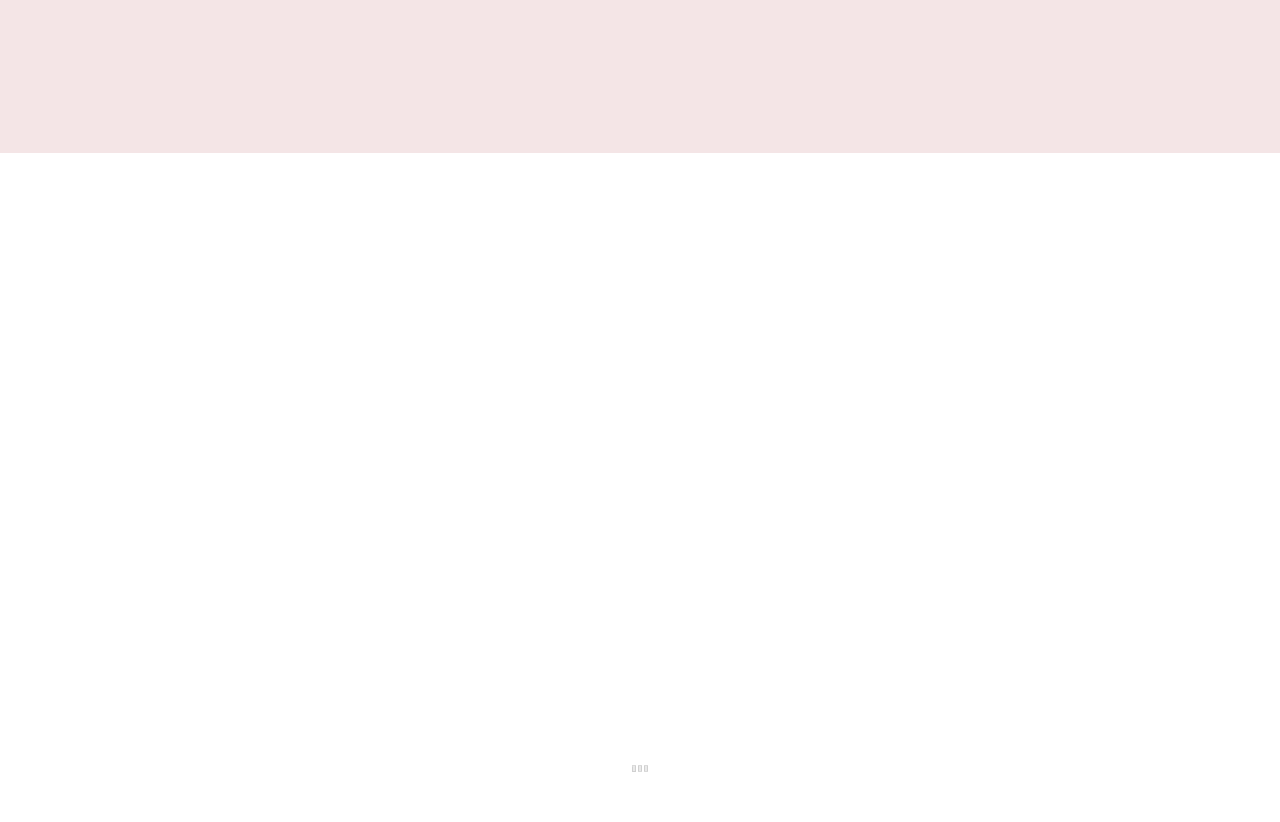Identify and provide the bounding box for the element described by: "OUR SERVICES".

[0.12, 0.054, 0.234, 0.106]